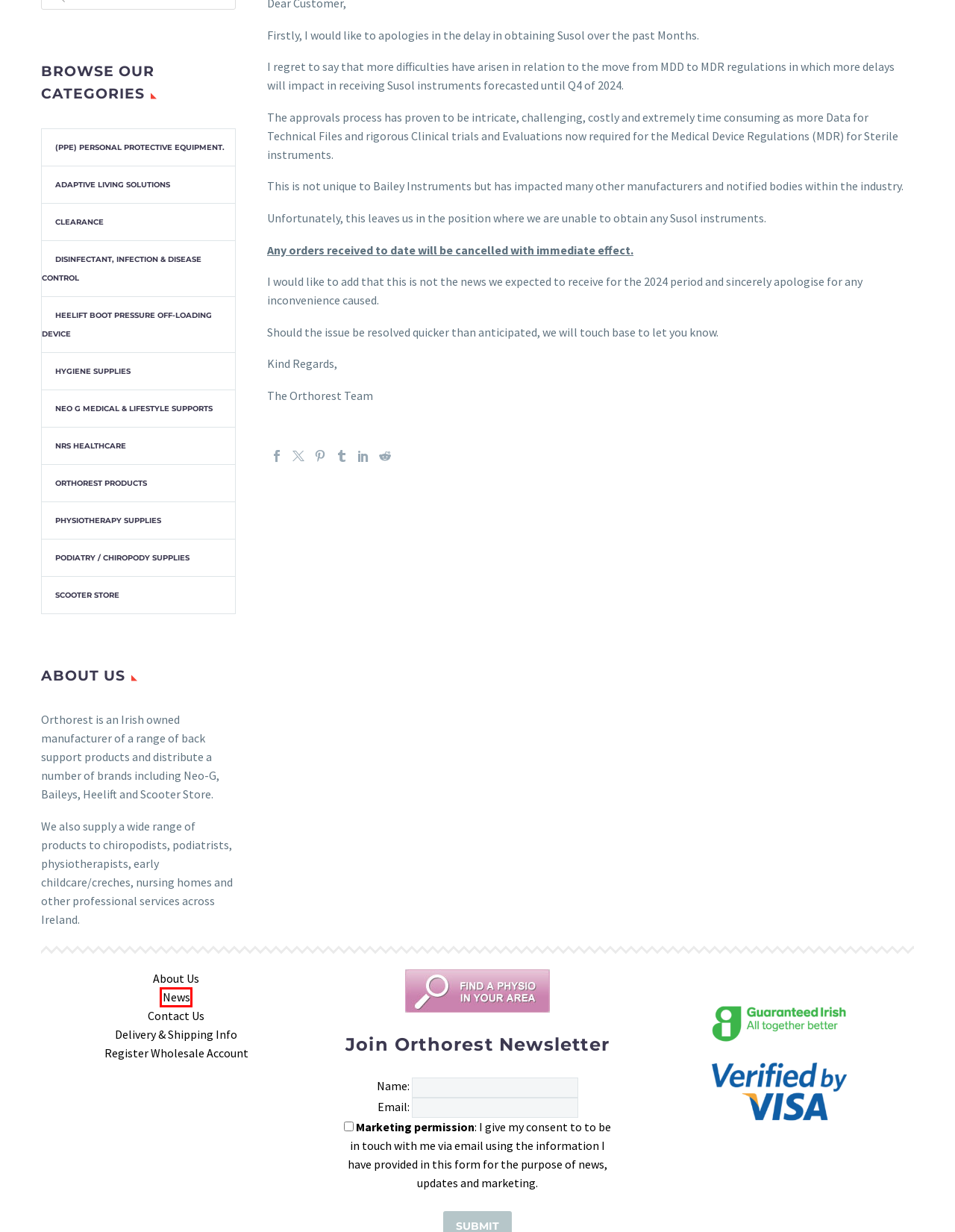You are provided with a screenshot of a webpage that has a red bounding box highlighting a UI element. Choose the most accurate webpage description that matches the new webpage after clicking the highlighted element. Here are your choices:
A. Scooter Store Archives | Orthorest Back & Healthcare - Irish Healthcare Supplies
B. Adaptive Living Solutions Archives | Orthorest Back & Healthcare - Irish Healthcare Supplies
C. Delivery Information | Orthorest Back & Healthcare - Irish Healthcare Supplies
D. NRS Healthcare Archives | Orthorest Back & Healthcare - Irish Healthcare Supplies
E. Orthorest News | Orthorest Back & Healthcare - Irish Healthcare Supplies
F. Physiotherapy Supplies Archives | Orthorest Back & Healthcare - Irish Healthcare Supplies
G. About Us | Orthorest Back & Healthcare - Irish Healthcare Supplies
H. Contact Us | Orthorest Back & Healthcare - Irish Healthcare Supplies

E